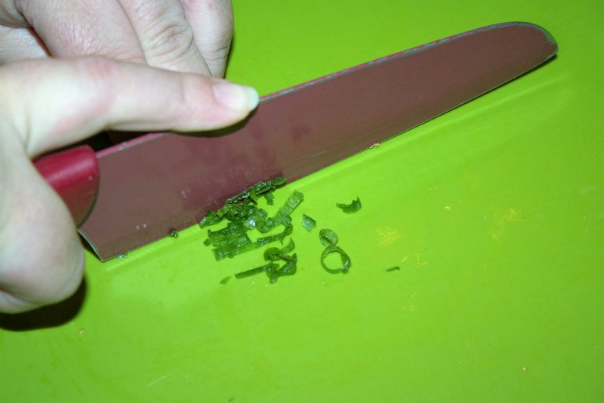What is the likely dish being prepared?
Please use the image to provide a one-word or short phrase answer.

Spinach omelet